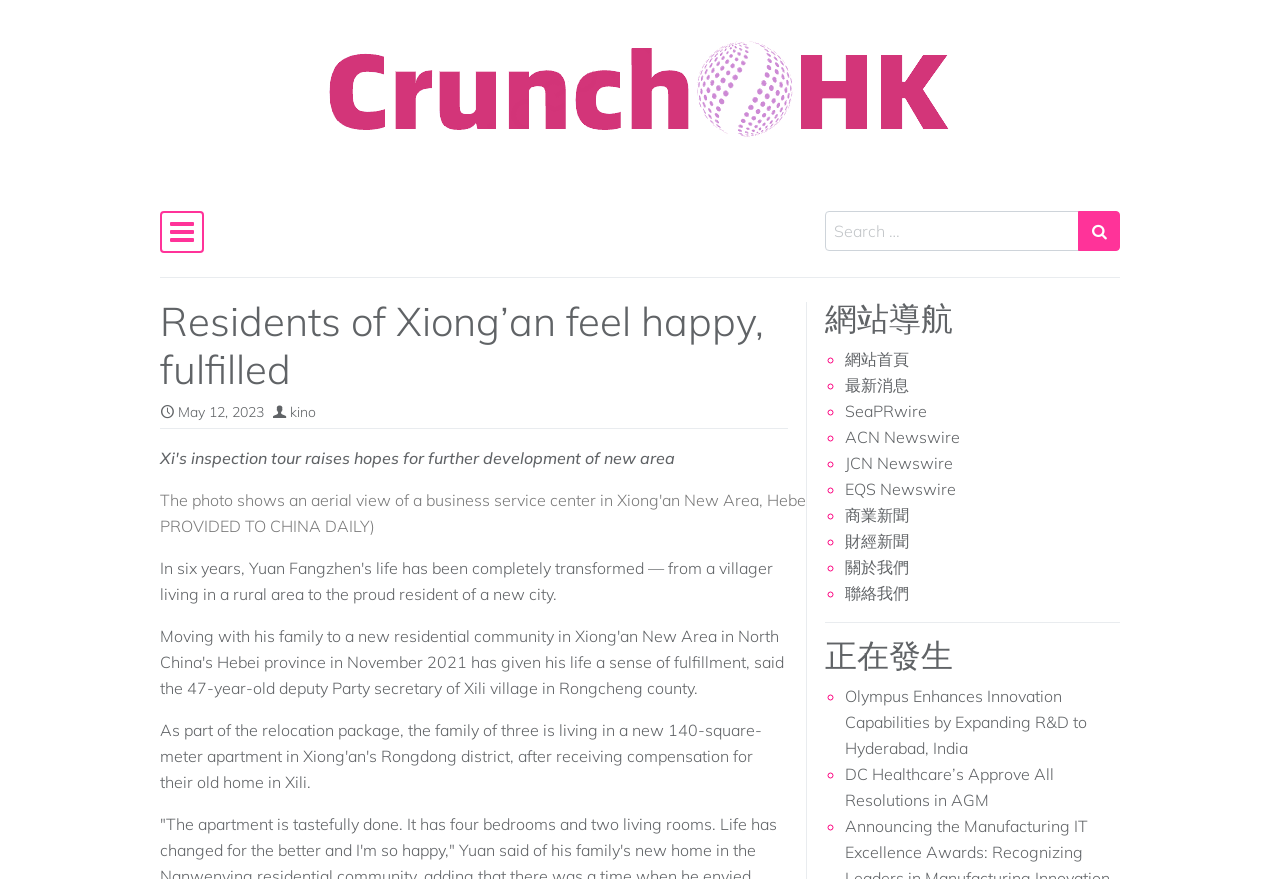Pinpoint the bounding box coordinates of the clickable element needed to complete the instruction: "Read Residents of Xiong’an feel happy, fulfilled article". The coordinates should be provided as four float numbers between 0 and 1: [left, top, right, bottom].

[0.125, 0.338, 0.616, 0.447]